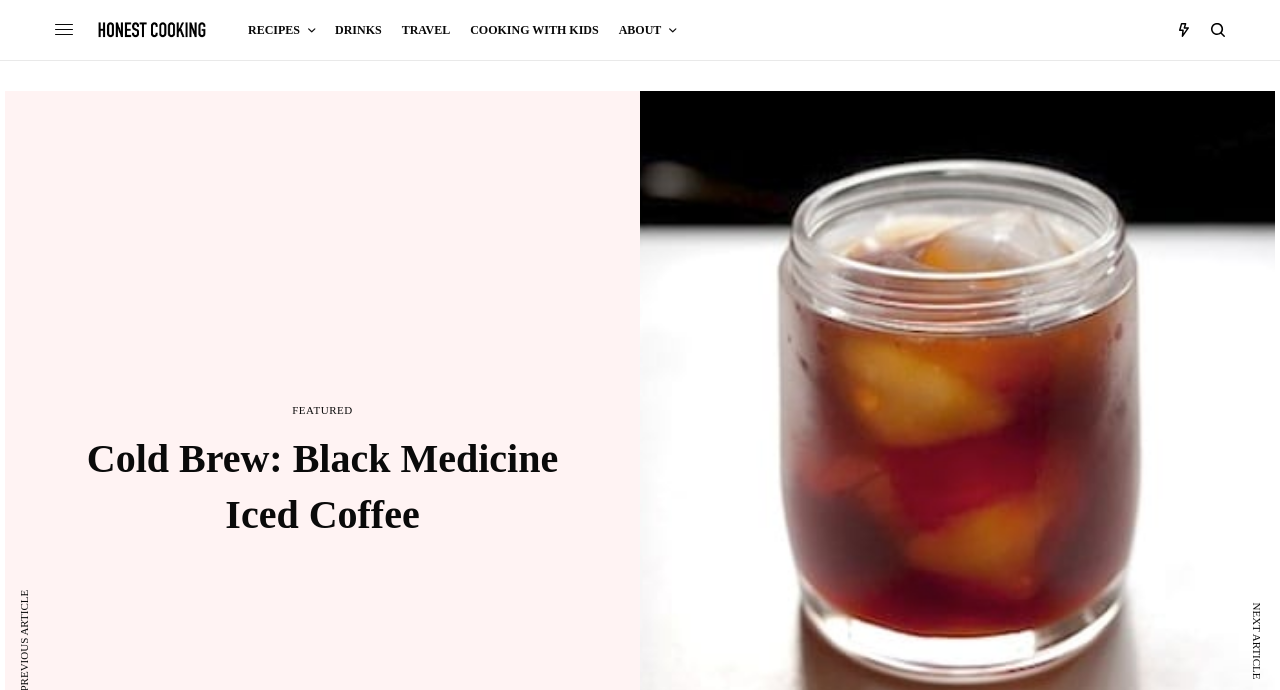How many images are there on the webpage?
Deliver a detailed and extensive answer to the question.

I counted the number of image elements on the webpage, which are 4 in total. There are two images at the top, one in the middle, and one at the bottom.